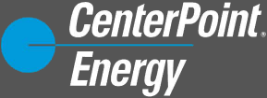Generate a detailed caption for the image.

The image features the logo of CenterPoint Energy, a leading energy company. The logo is designed with a prominent blue circle and a sleek, modern font that spells out "CenterPoint" in bold face, followed by "Energy" in a lighter style. This visual identity reflects the company’s commitment to providing reliable energy solutions while emphasizing a contemporary and approachable brand image. The logo is often used in conjunction with the company's initiatives, public policy engagement, and community support efforts.